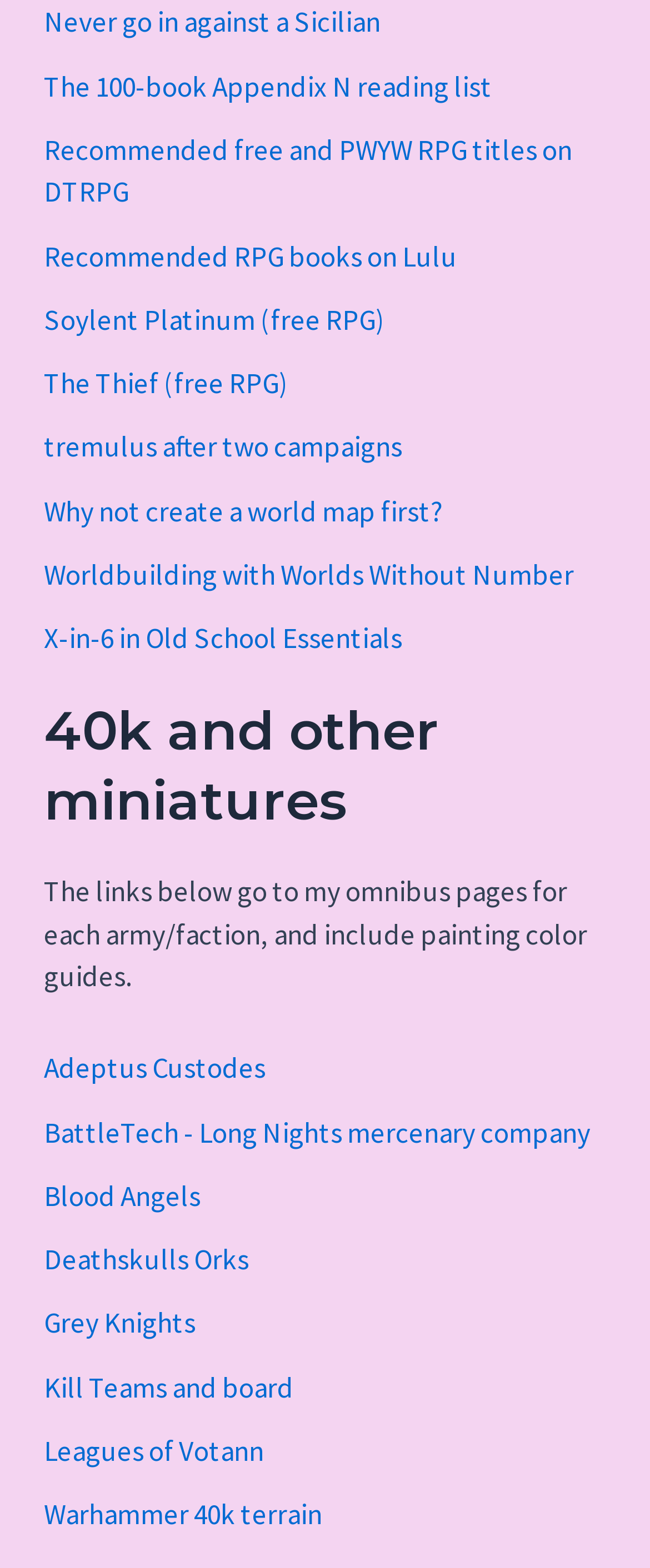What is the first army/faction listed on the page?
Provide a one-word or short-phrase answer based on the image.

Adeptus Custodes